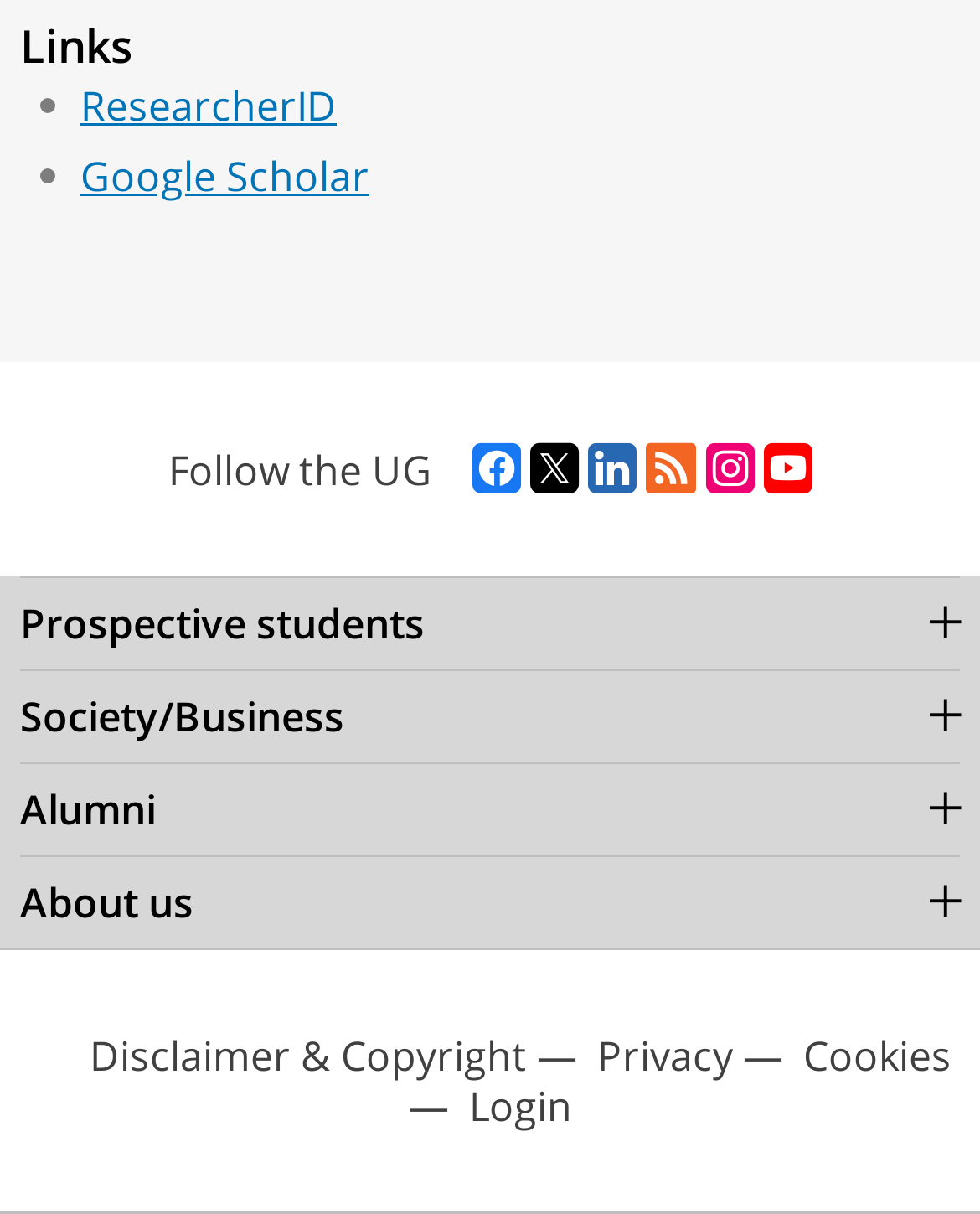Identify the bounding box coordinates of the HTML element based on this description: "Disclaimer & Copyright".

[0.091, 0.849, 0.537, 0.891]